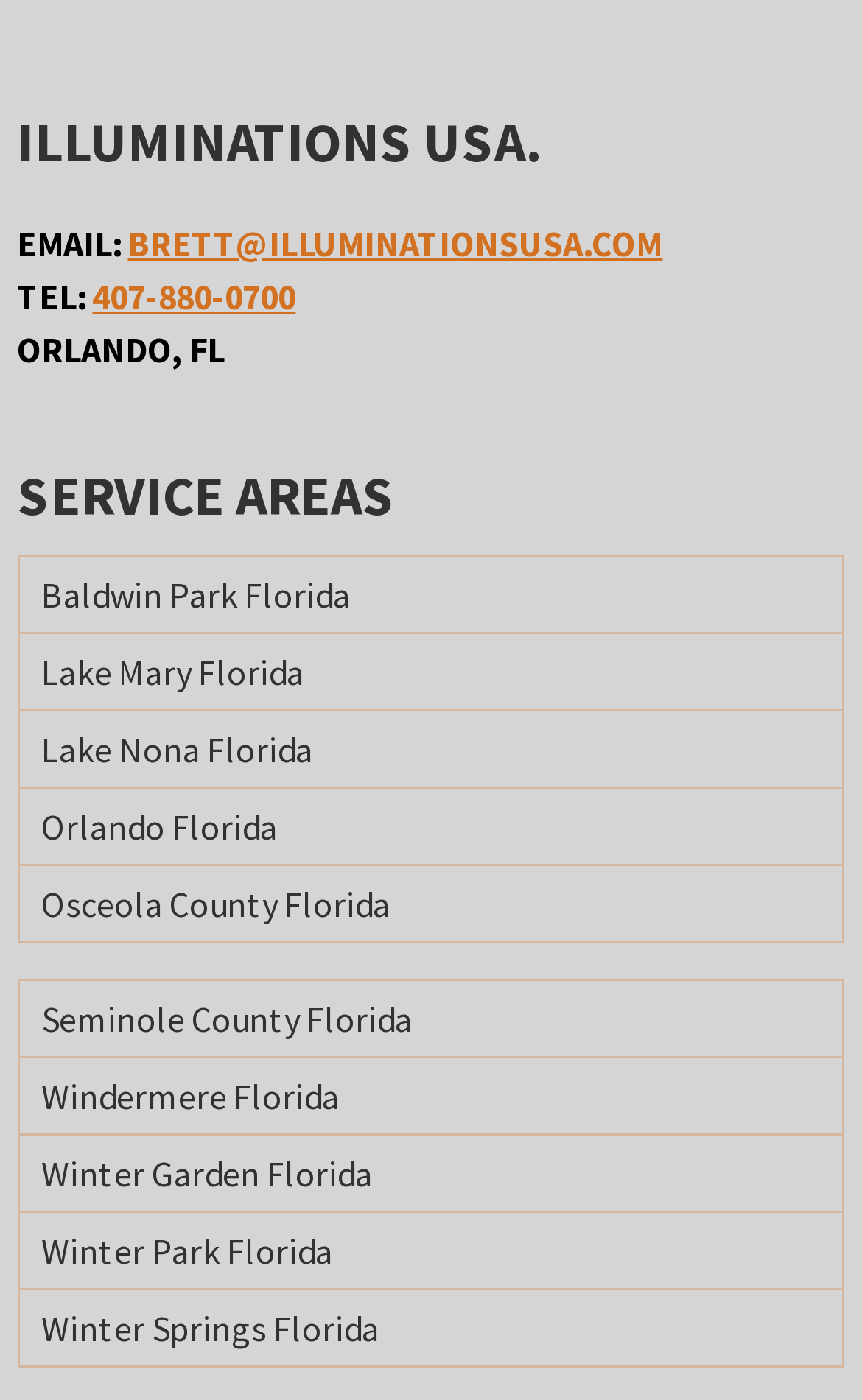What is the company's email address?
Please give a detailed answer to the question using the information shown in the image.

The email address can be found in the top section of the webpage, next to the 'EMAIL:' label, which is a link element.